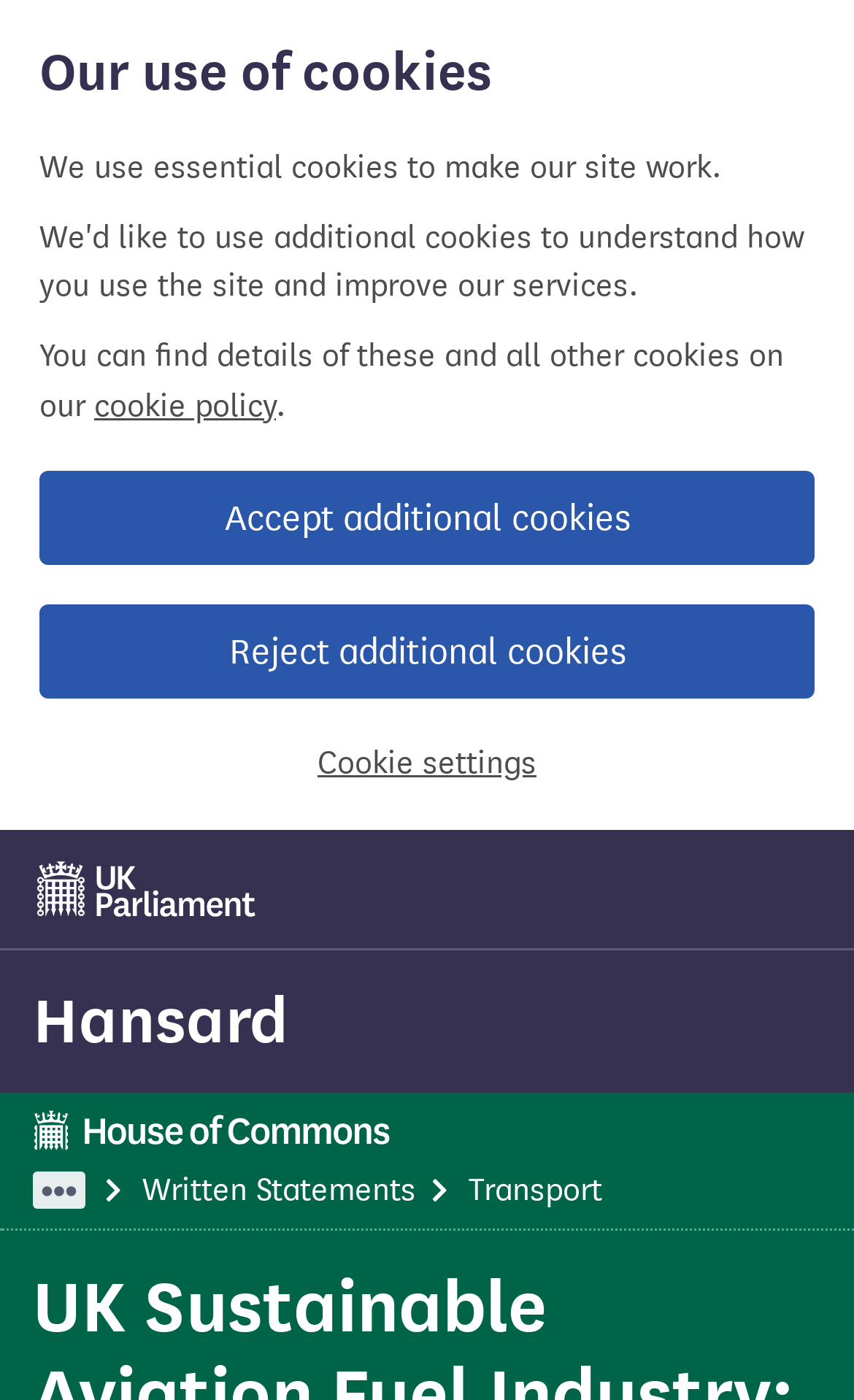Explain the features and main sections of the webpage comprehensively.

The webpage is about the Hansard record of the item "UK Sustainable Aviation Fuel Industry: Government Support" on Monday, 4 September 2023. 

At the top of the page, there is a cookie banner that spans the entire width of the page. Within this banner, there is a heading "Our use of cookies" followed by two paragraphs of text explaining the use of essential cookies. Below these paragraphs, there are three links: "cookie policy", "Accept additional cookies", and "Reject additional cookies". Further down, there is another link "Cookie settings".

Below the cookie banner, there is a link to "UK Parliament" on the left side of the page. To the right of this link, there is a heading "Hansard" with a link to "Hansard" below it. 

On the bottom left of the page, there is a section labeled "House of Commons page". Below this section, there is a link "Expand hidden items". To the right of this link, there are two list items: "Written Statements" and "Transport".